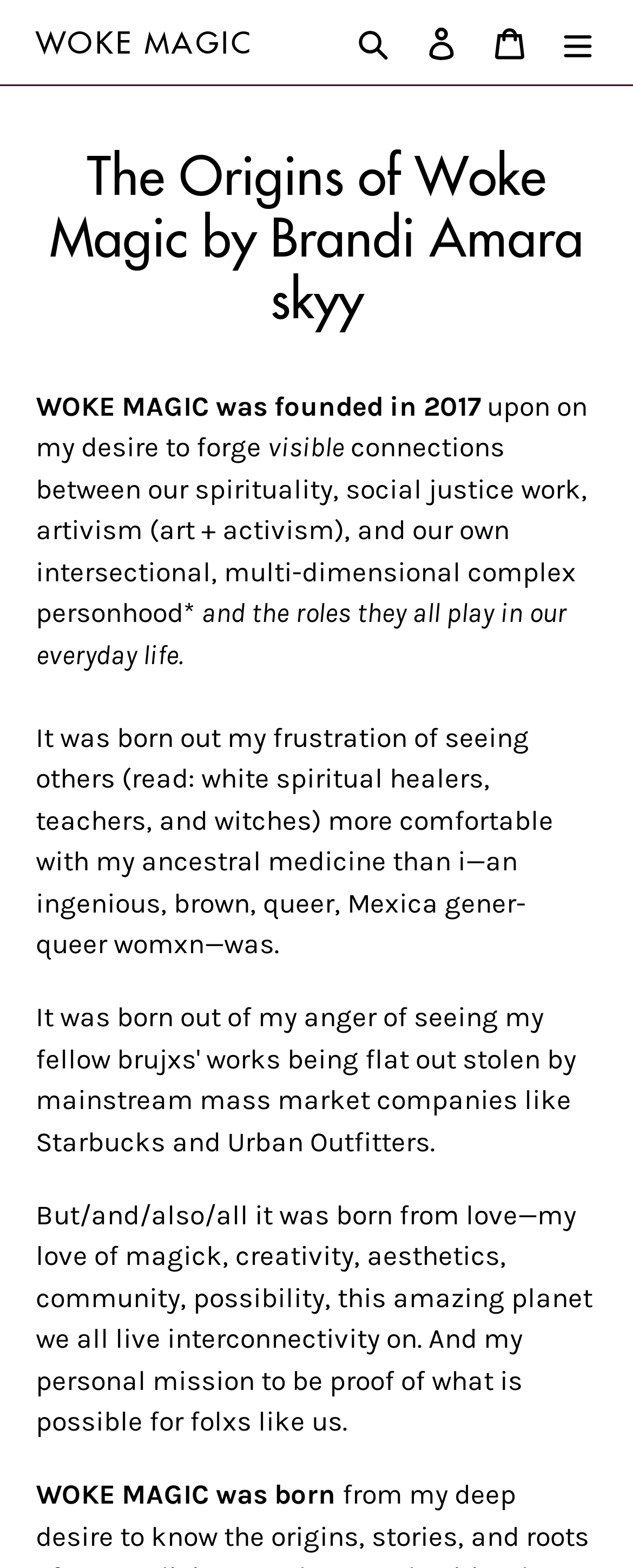Locate the UI element that matches the description Search in the webpage screenshot. Return the bounding box coordinates in the format (top-left x, top-left y, bottom-right x, bottom-right y), with values ranging from 0 to 1.

[0.536, 0.002, 0.644, 0.051]